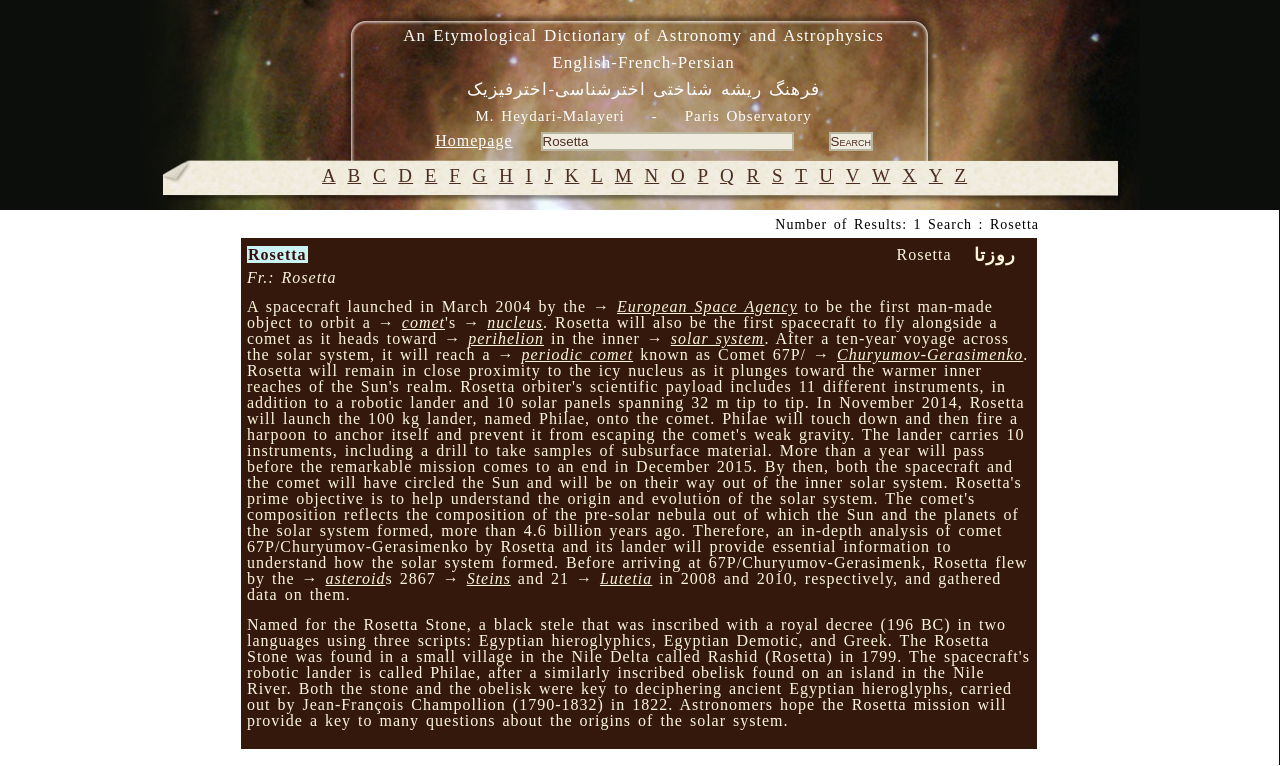Please locate the bounding box coordinates for the element that should be clicked to achieve the following instruction: "View information about Rosetta". Ensure the coordinates are given as four float numbers between 0 and 1, i.e., [left, top, right, bottom].

[0.188, 0.311, 0.81, 0.978]